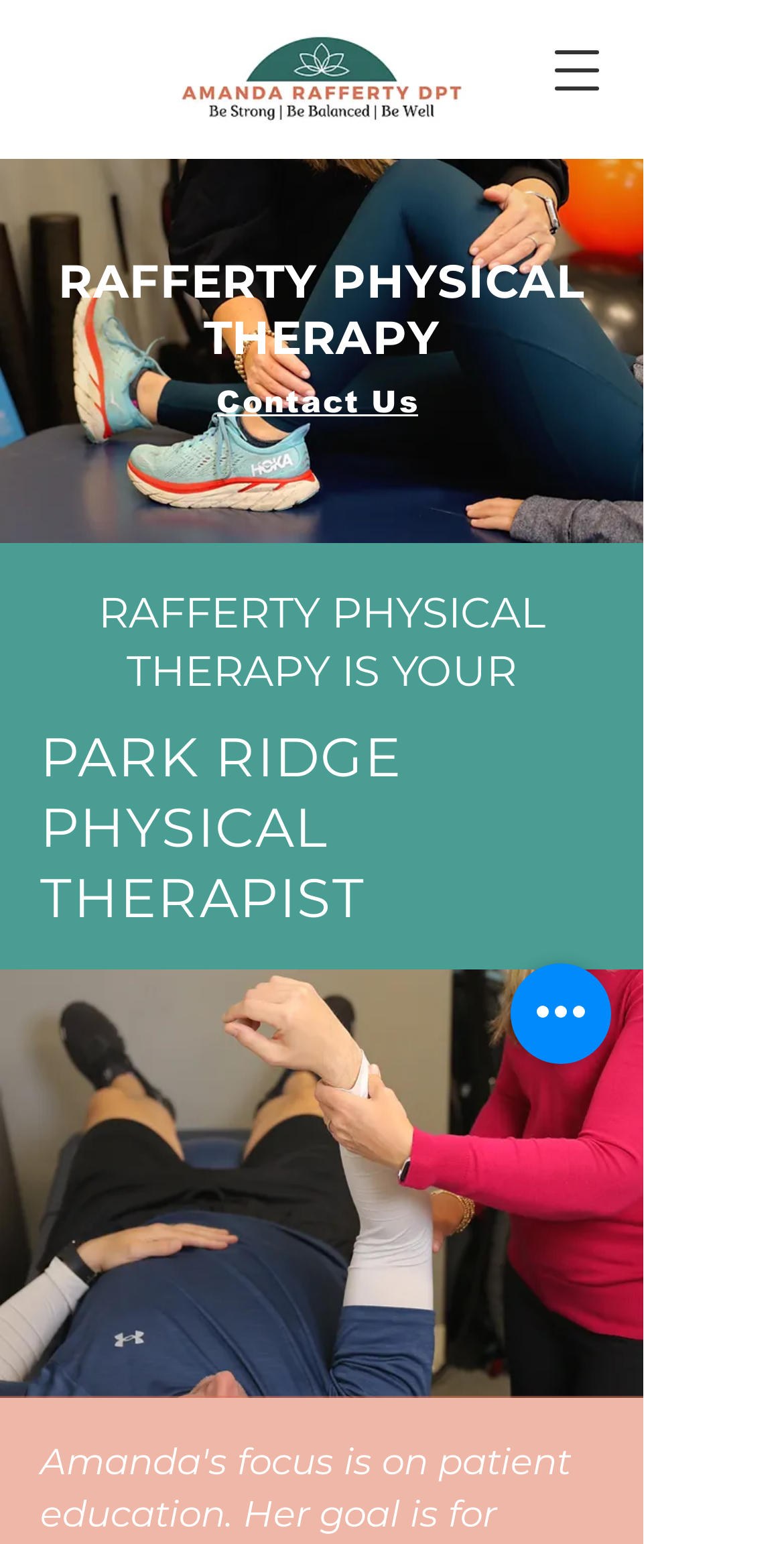Provide the text content of the webpage's main heading.

PARK RIDGE PHYSICAL THERAPIST